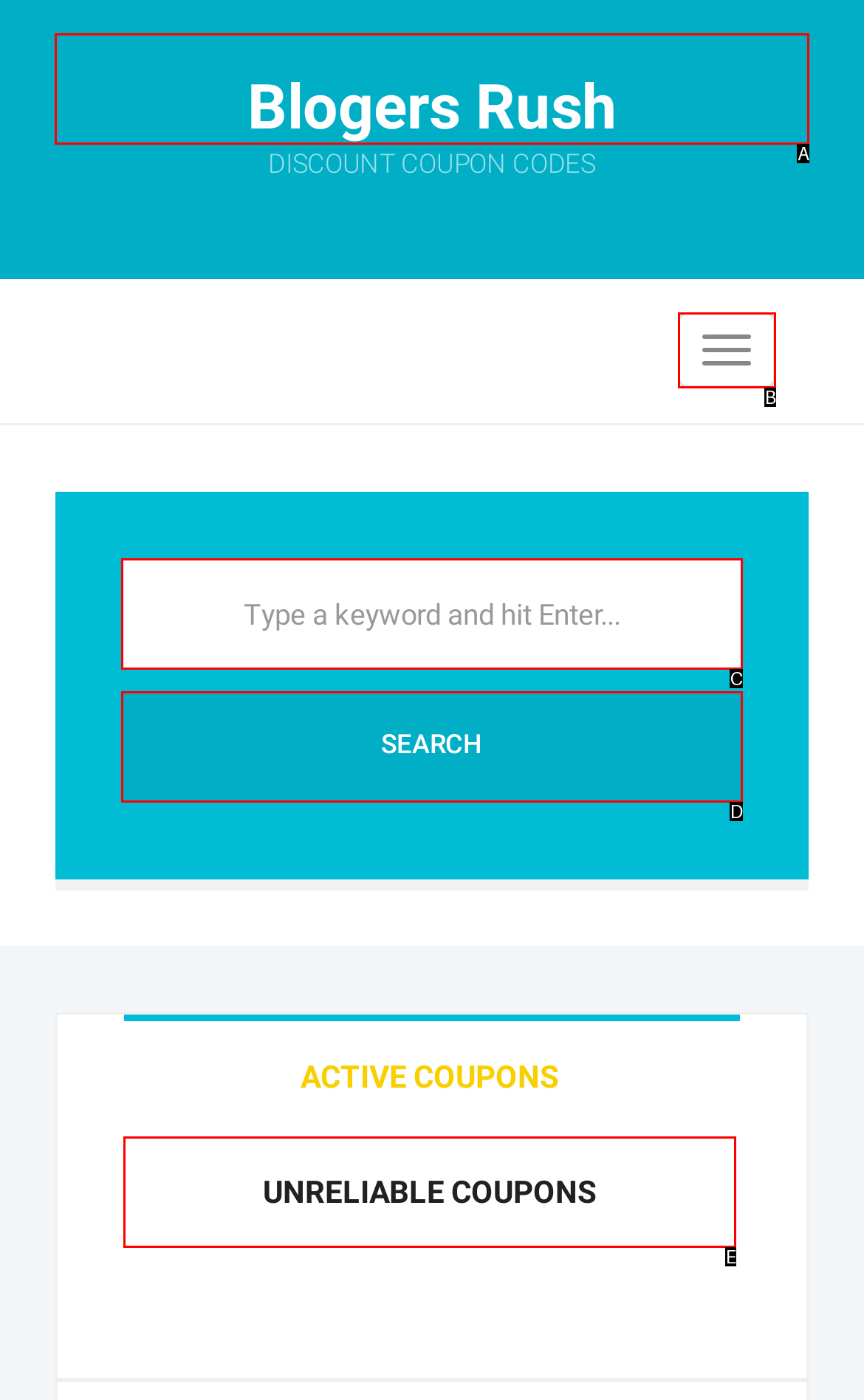Determine which option matches the element description: Search
Answer using the letter of the correct option.

D